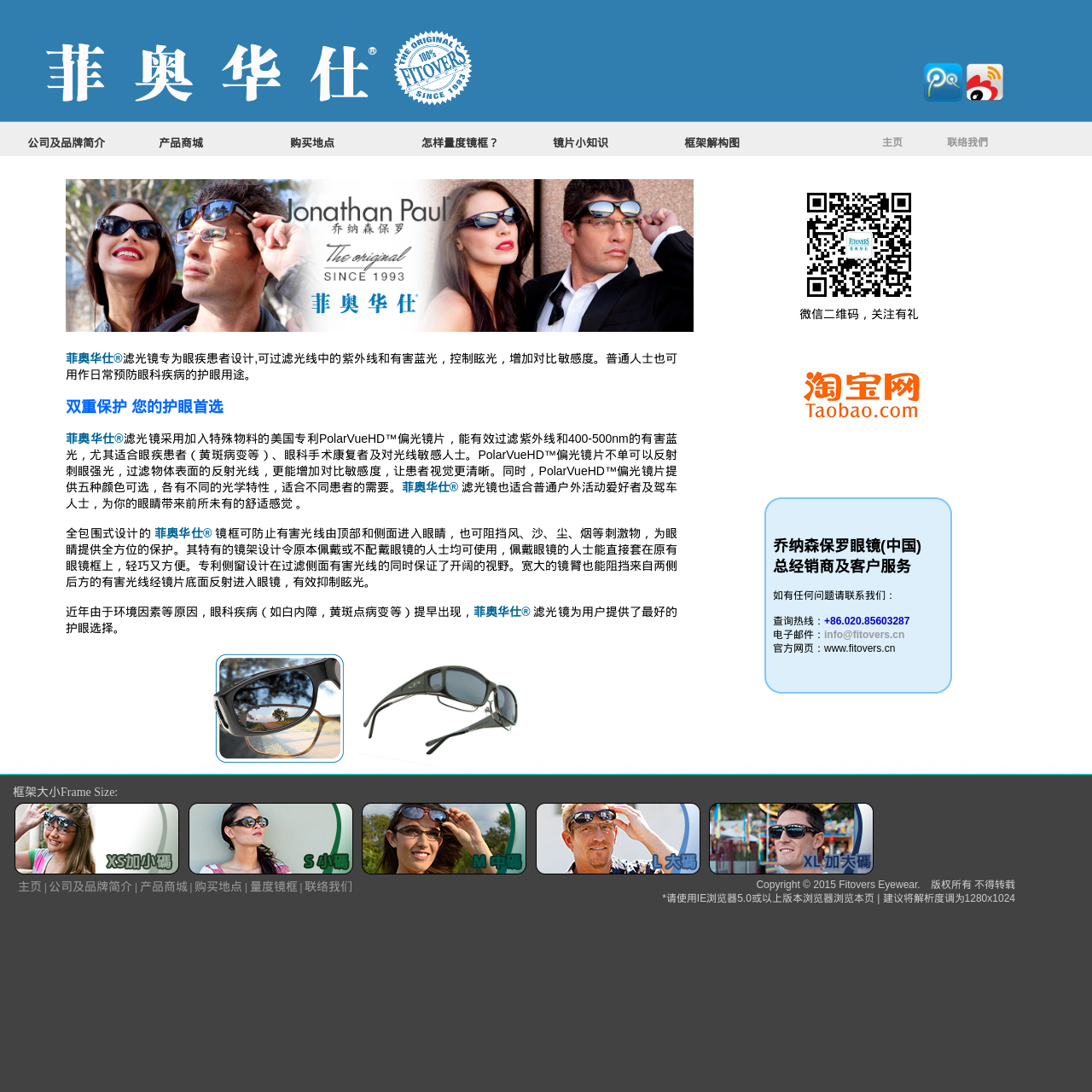Find and specify the bounding box coordinates that correspond to the clickable region for the instruction: "Check how to measure the frame size".

[0.378, 0.118, 0.498, 0.142]